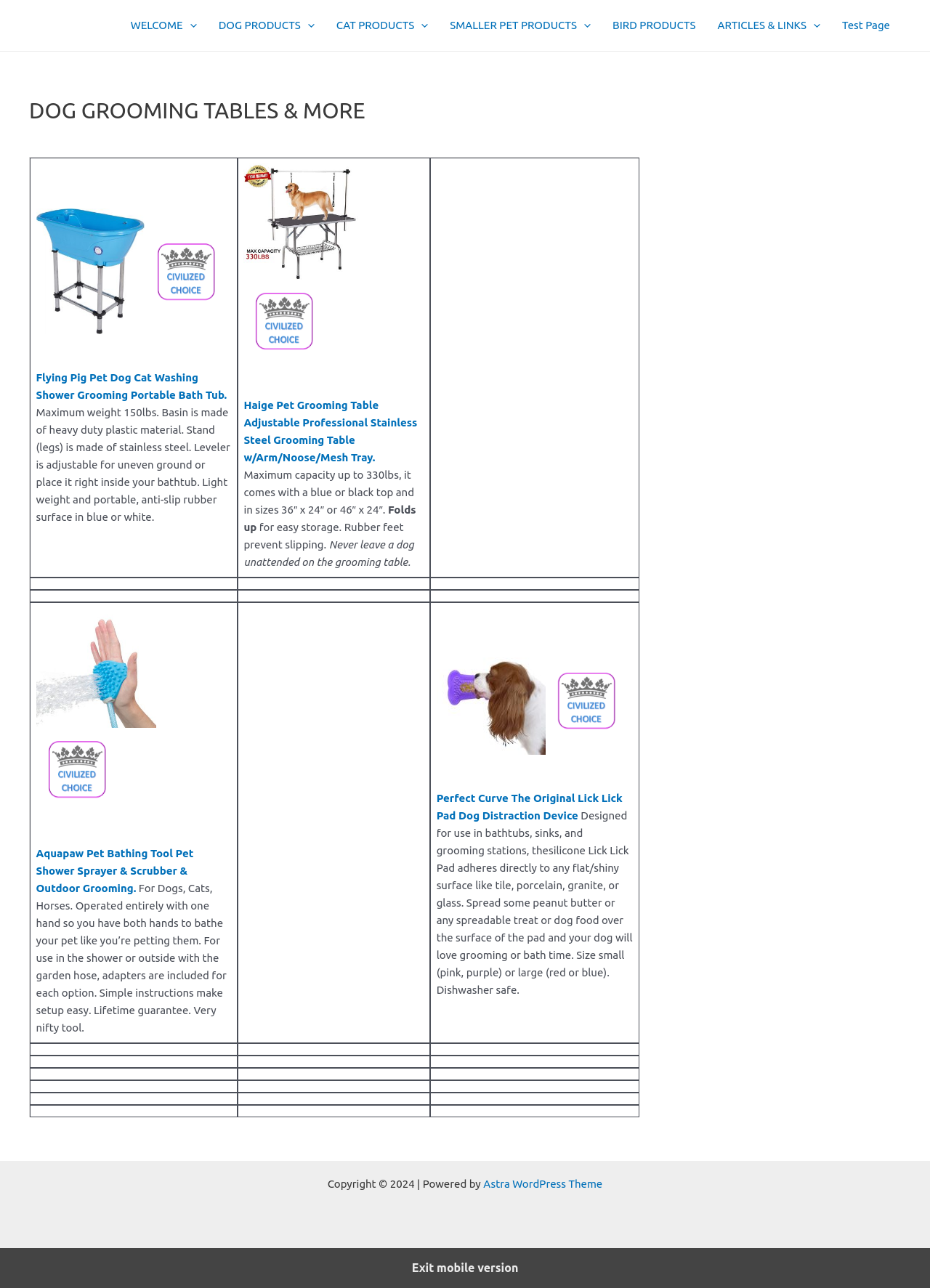Please locate the bounding box coordinates of the element that should be clicked to achieve the given instruction: "Click on WELCOME menu".

[0.129, 0.013, 0.223, 0.027]